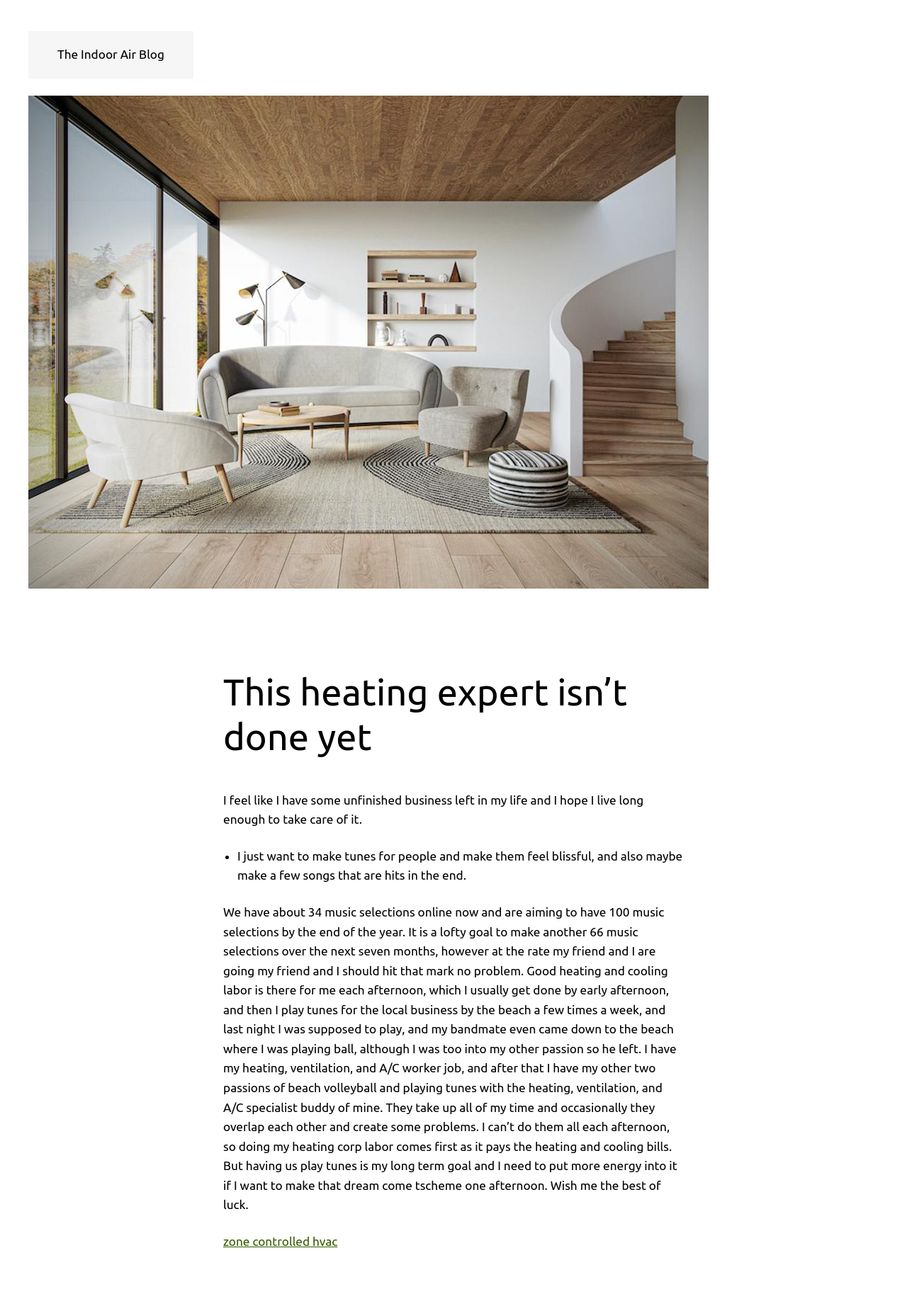Generate the title text from the webpage.

This heating expert isn’t done yet